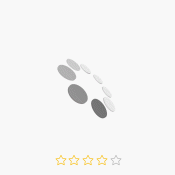What is the color gradient of the star ratings?
Respond with a short answer, either a single word or a phrase, based on the image.

Gold and gray